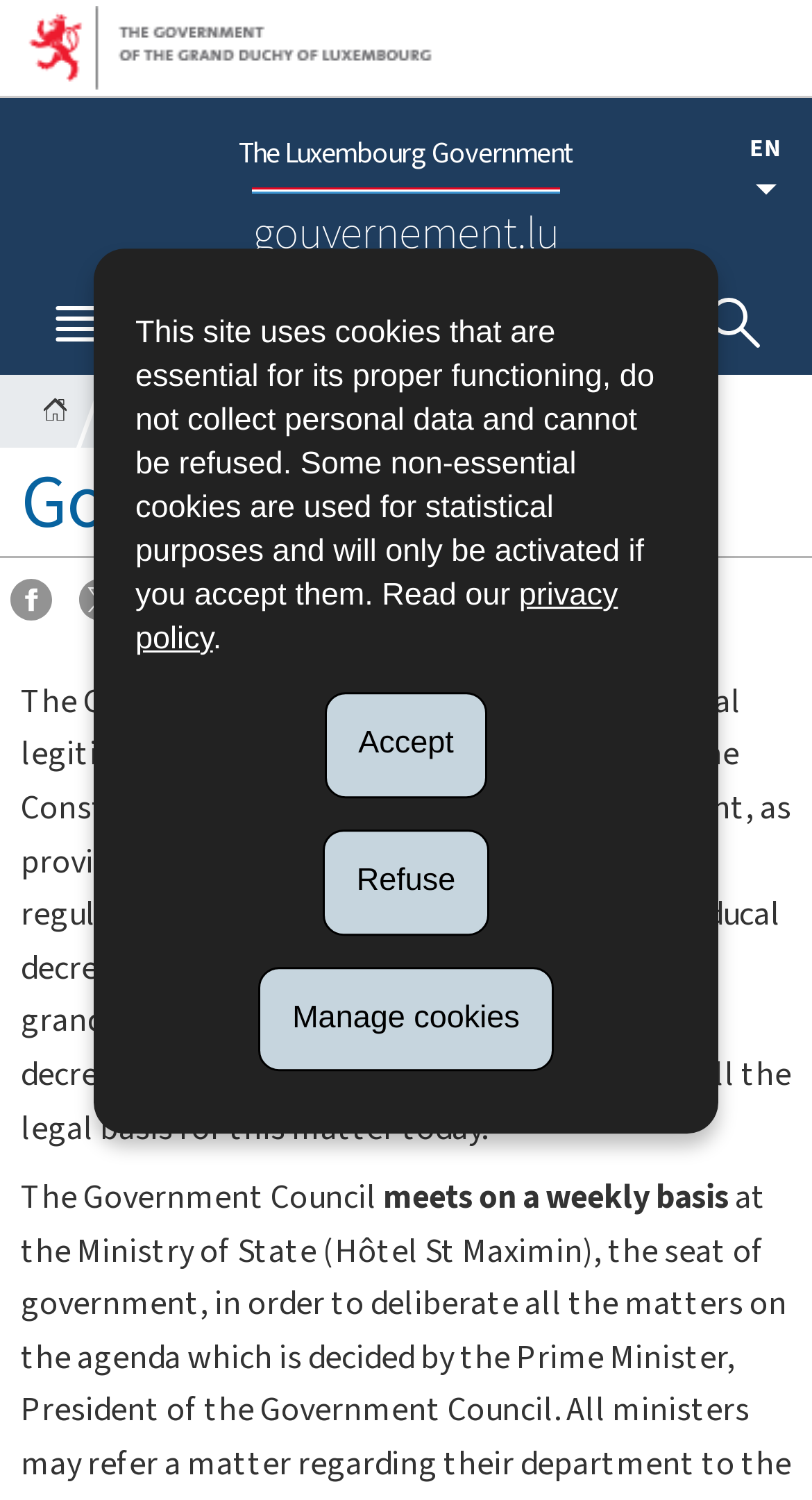What is the name of the government?
Please use the image to provide an in-depth answer to the question.

I found the answer by looking at the image description 'The Government of the Grand Duchy of Luxembourg' at the top of the webpage, which suggests that the government being referred to is the Grand Duchy of Luxembourg.